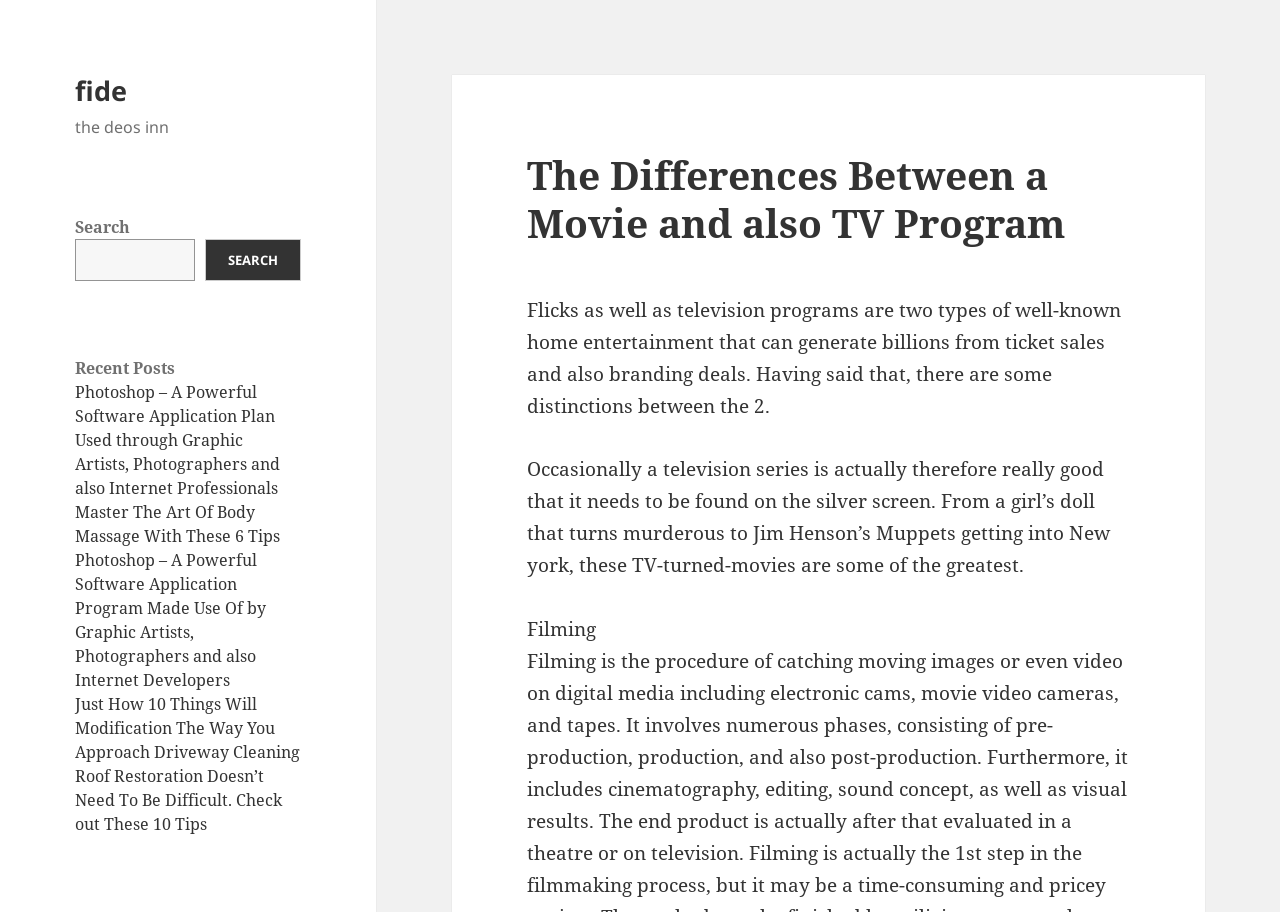Write an extensive caption that covers every aspect of the webpage.

The webpage is about the differences between a movie and a TV program. At the top left, there is a link to "fide" and a short text "the deos inn" next to it. Below them, there is a search bar with a "Search" button on the right. The search bar has a label "Search" and a button with the text "SEARCH".

To the right of the search bar, there is a heading "Recent Posts". Below the heading, there are five links to different articles, including "Photoshop – A Powerful Software Application Plan Used through Graphic Artists, Photographers and also Internet Professionals", "Master The Art Of Body Massage With These 6 Tips", and others. These links are stacked vertically, taking up most of the page.

On the right side of the page, there is a header section with a heading "The Differences Between a Movie and also TV Program". Below the heading, there are three paragraphs of text. The first paragraph explains that movies and TV programs are two types of popular entertainment that can generate billions from ticket sales and branding deals, but there are some differences between the two. The second paragraph discusses how sometimes a TV series is so good that it needs to be seen on the big screen, and lists some examples of TV-turned-movies. The third paragraph has a single word "Filming".